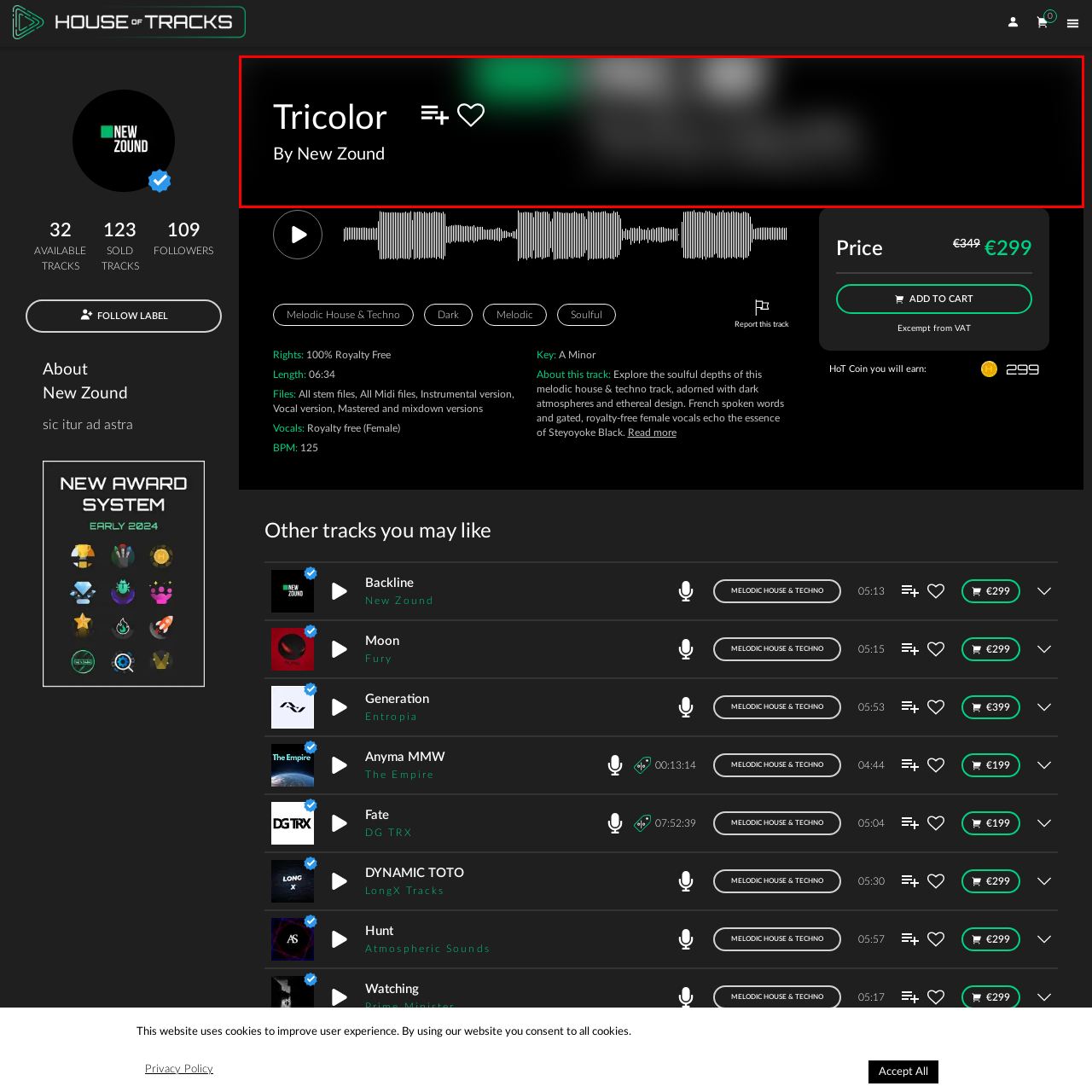What is the design style of the background?
Observe the image inside the red bounding box and answer the question using only one word or a short phrase.

Gradient